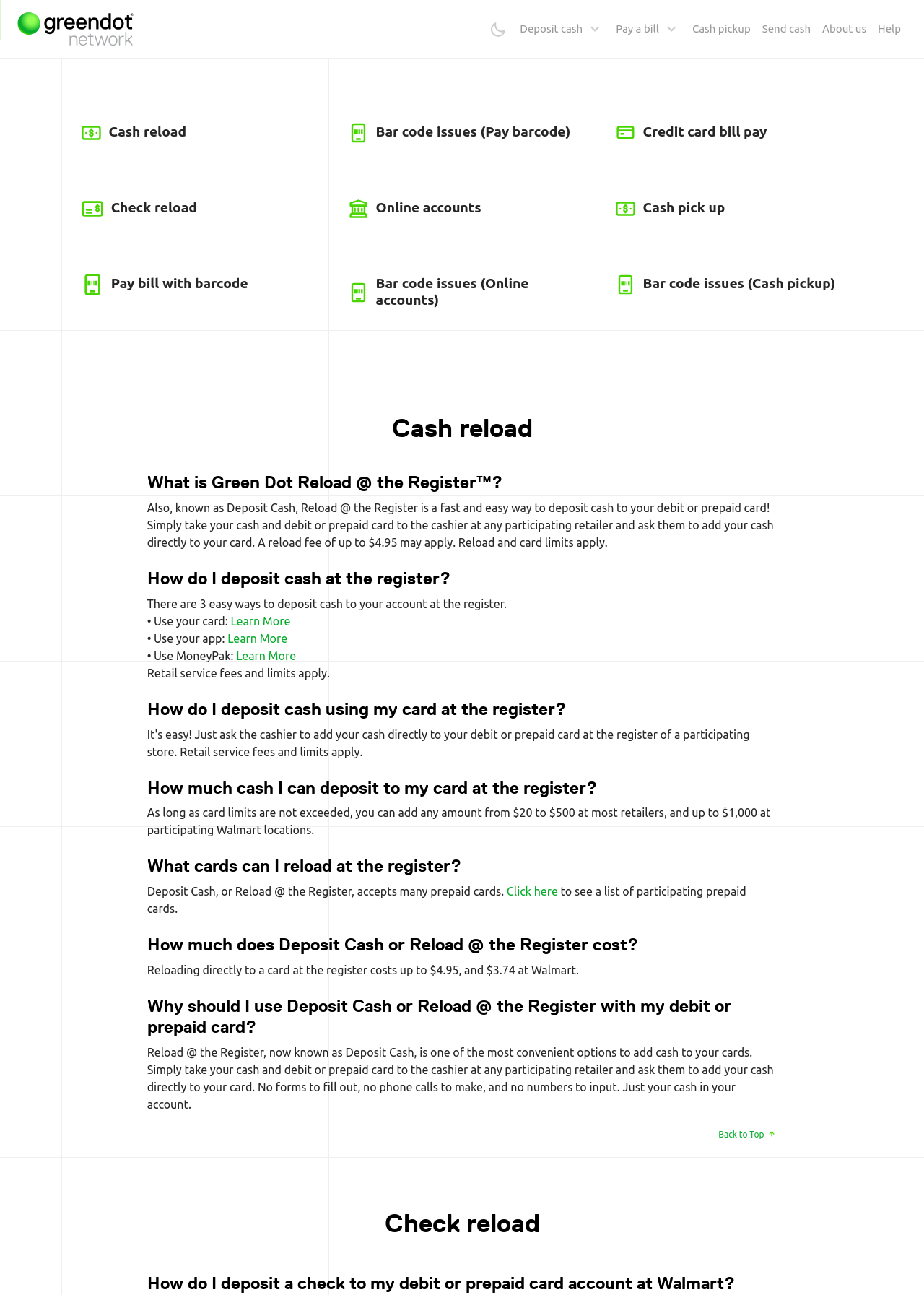Explain the features and main sections of the webpage comprehensively.

The webpage is about the Green Dot Network, specifically the Help section. At the top, there are several links and buttons, including "Home", "Deposit cash", "Pay a bill", "Cash pickup", "Send cash", "About us", and "Help". Below these links, there are two columns of content. 

On the left side, there are several links with icons, including "Cash reload", "Check reload", "Pay bill with barcode", "Bar code issues", "Online accounts", "Credit card bill pay", "Cash pick up", and "Mobile barcode". 

On the right side, there is a section about Cash reload, which includes several headings and paragraphs of text. The headings include "Cash reload", "What is Green Dot Reload @ the Register™?", "How do I deposit cash at the register?", "How do I deposit cash using my card at the register?", "How much cash I can deposit to my card at the register?", "What cards can I reload at the register?", "How much does Deposit Cash or Reload @ the Register cost?", and "Why should I use Deposit Cash or Reload @ the Register with my debit or prepaid card?". The text explains the process of depositing cash to a debit or prepaid card at a retailer, including the fees and limits. 

At the bottom of the page, there is a section about Check reload, with a heading "How do I deposit a check to my debit or prepaid card account at Walmart?". There is also a "Back to Top" link with an arrow up icon.